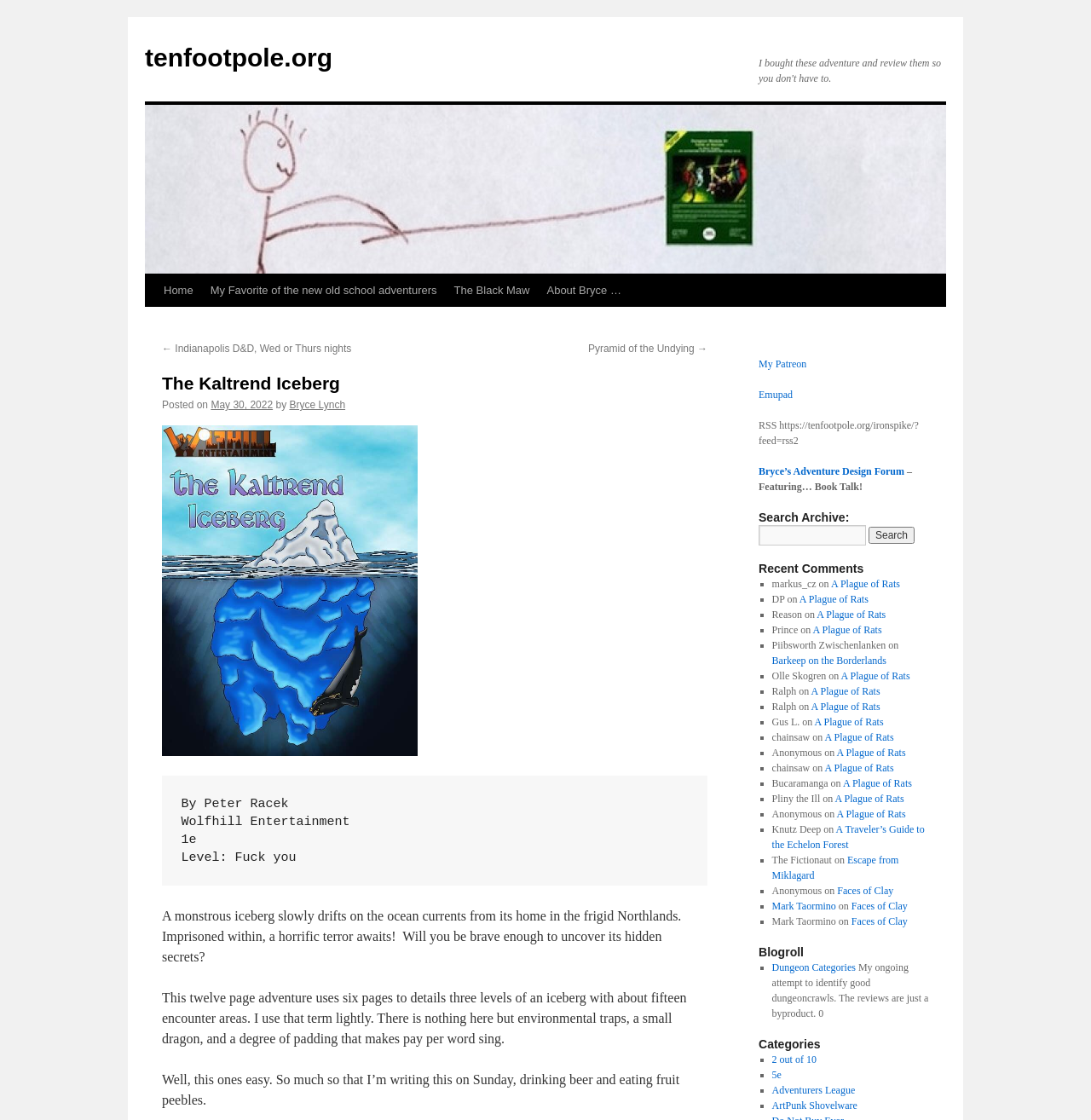Identify the bounding box coordinates for the element you need to click to achieve the following task: "Follow Edeh Samuel Chukwuemeka on Instagram". The coordinates must be four float values ranging from 0 to 1, formatted as [left, top, right, bottom].

None